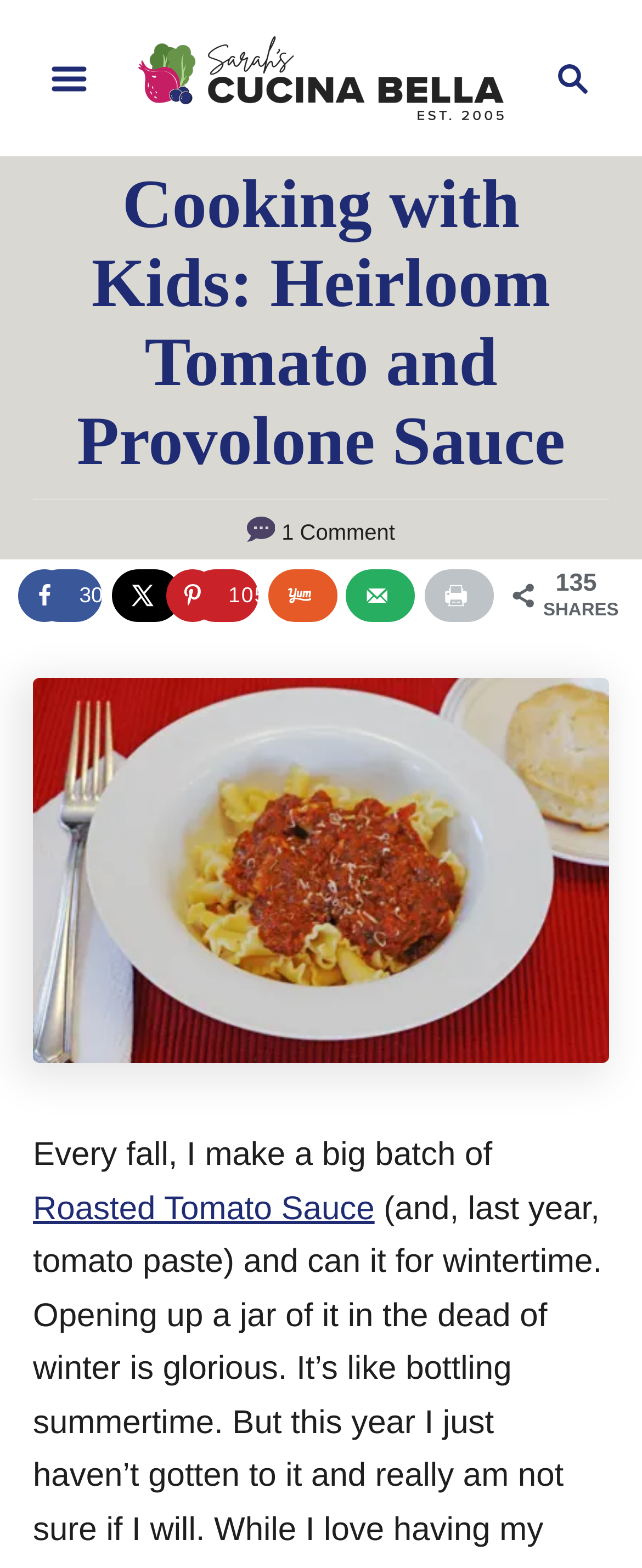How many shares does the article have?
Look at the screenshot and respond with a single word or phrase.

135